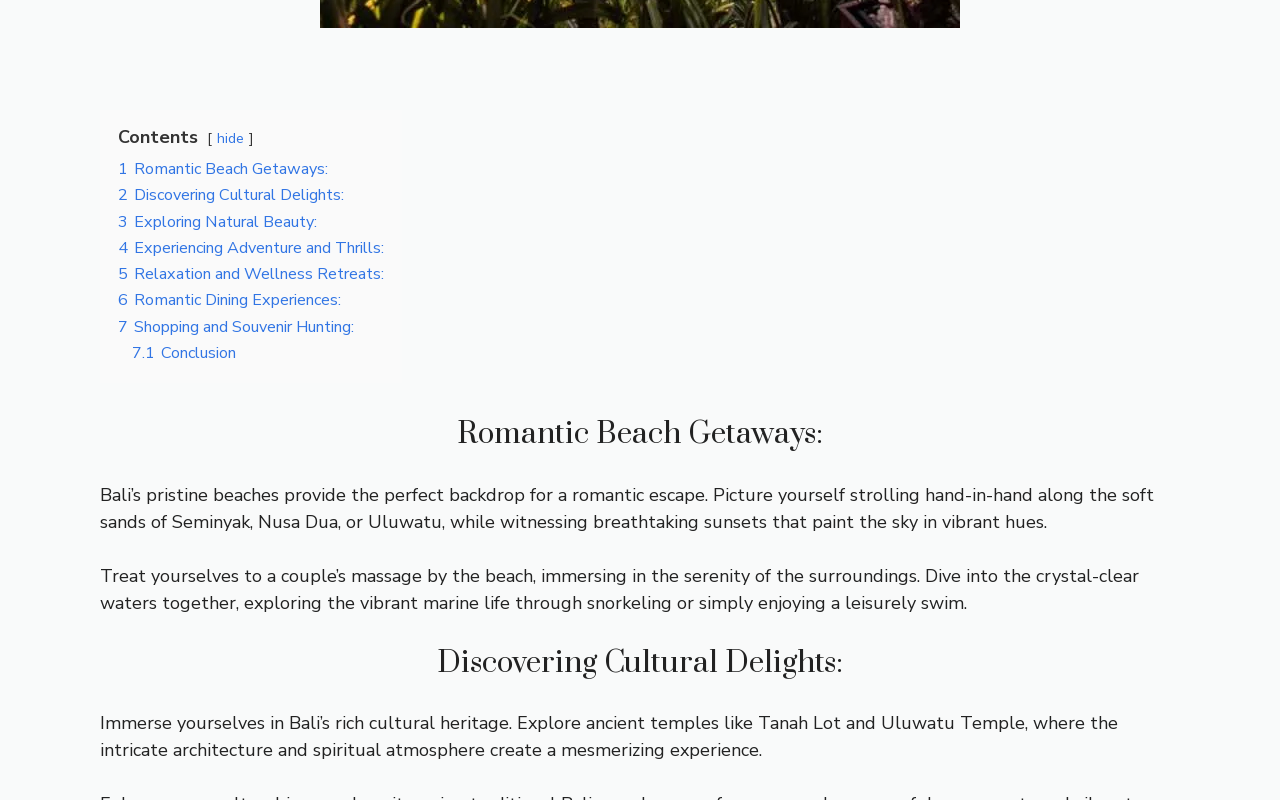What is the location mentioned in the first StaticText?
Please provide a comprehensive answer based on the information in the image.

I read the text of the first StaticText element, which is 'Bali’s pristine beaches provide the perfect backdrop for a romantic escape. Picture yourself strolling hand-in-hand along the soft sands of Seminyak, Nusa Dua, or Uluwatu, while witnessing breathtaking sunsets that paint the sky in vibrant hues.', and found that Bali is the location mentioned.